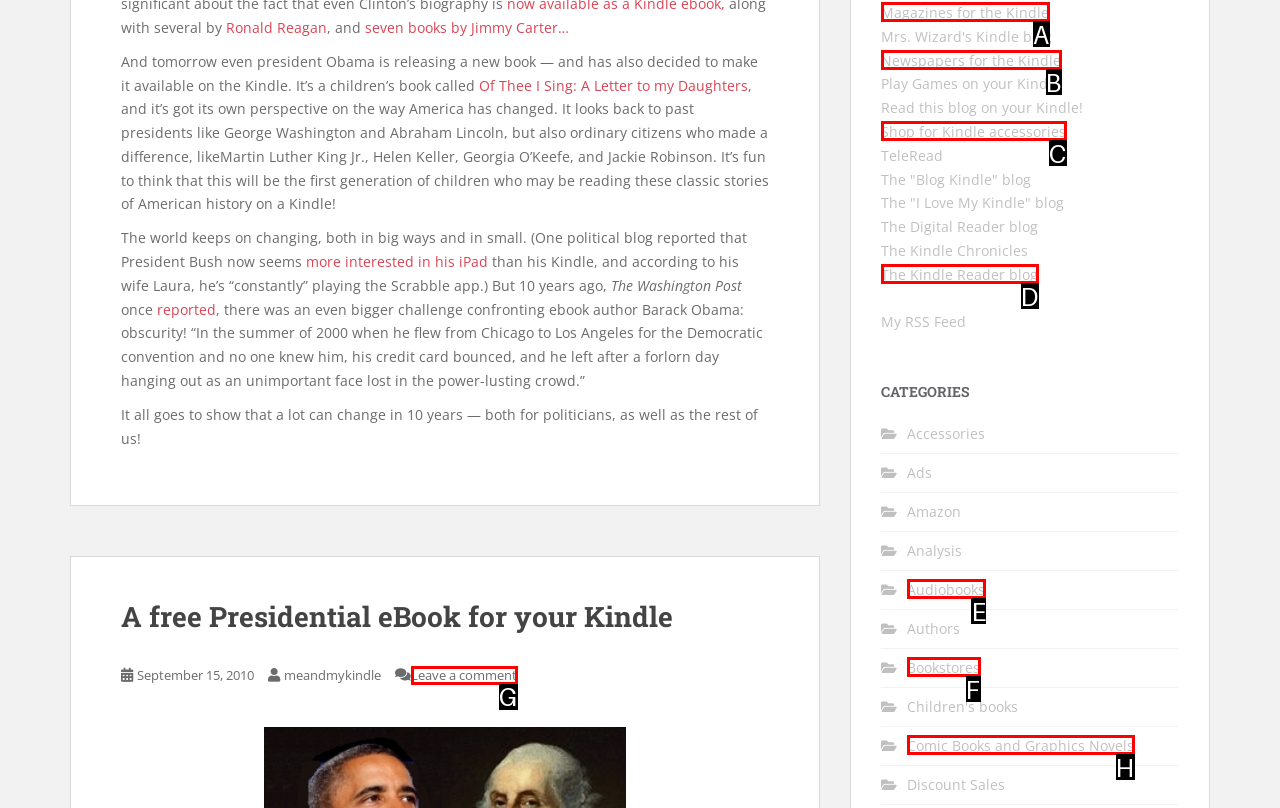Identify the HTML element to click to fulfill this task: Explore the 'Audiobooks' category
Answer with the letter from the given choices.

E